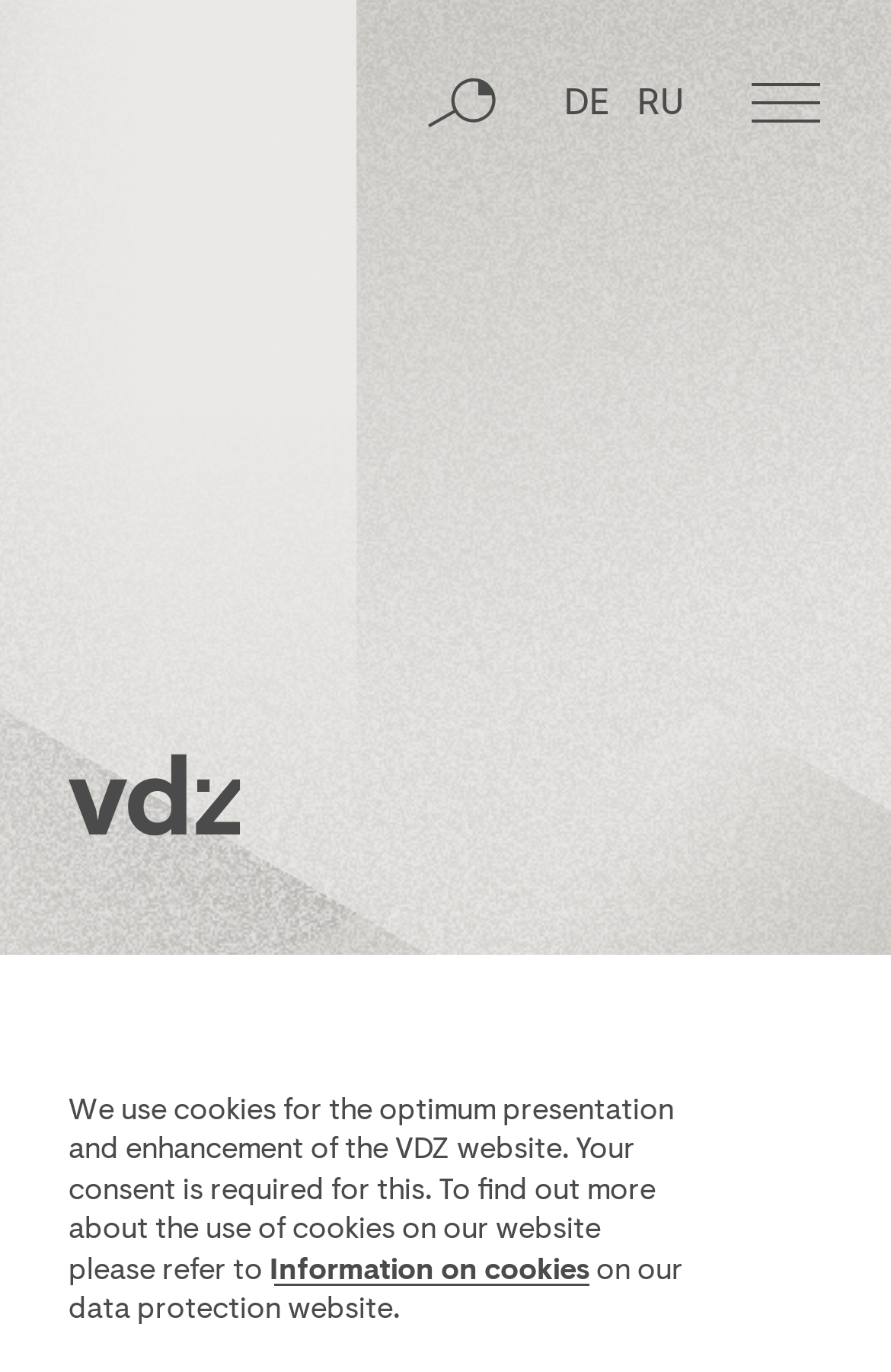What is the purpose of the image with the text 'Open Search'?
Based on the image content, provide your answer in one word or a short phrase.

Search